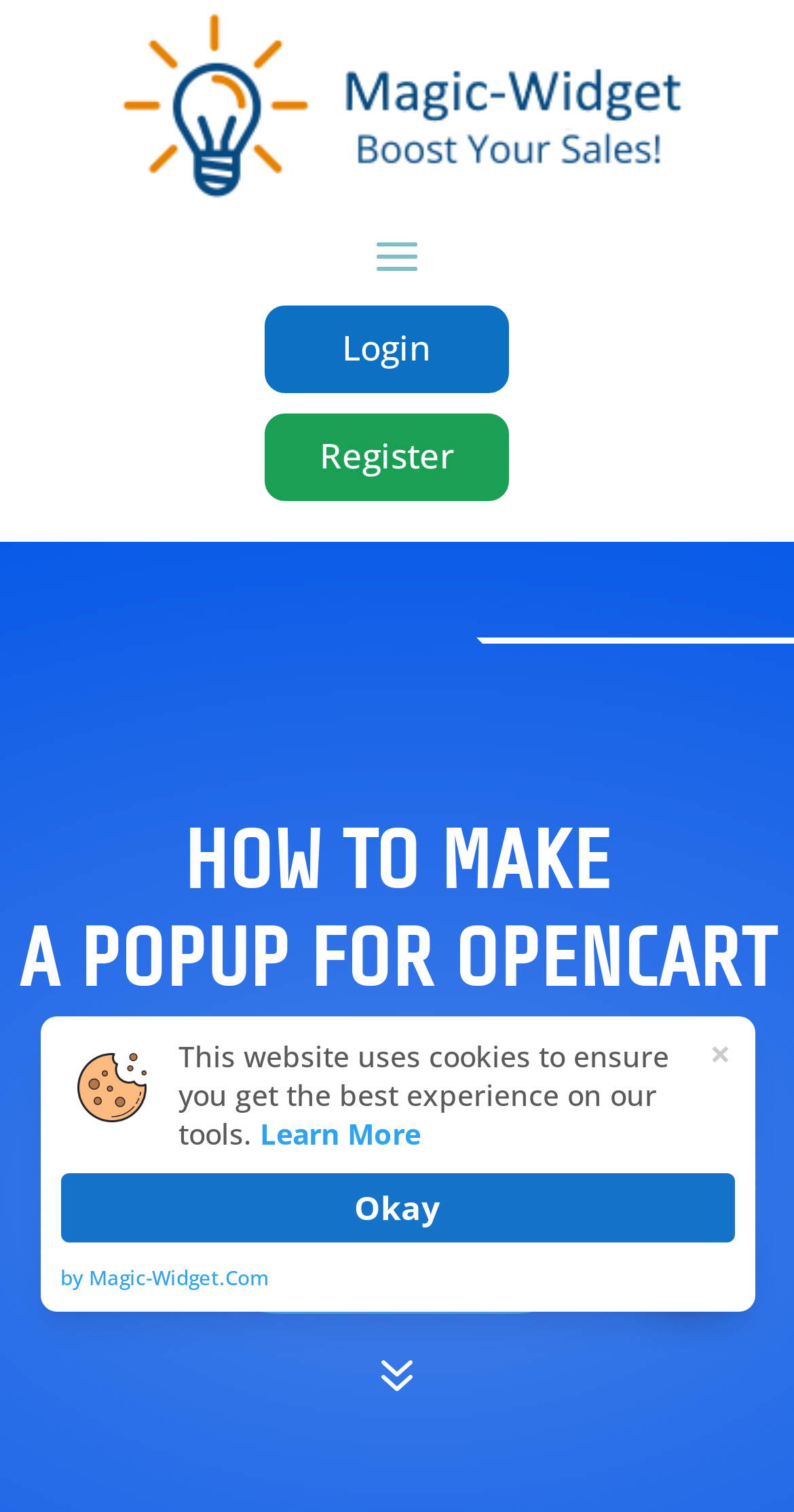Pinpoint the bounding box coordinates of the area that should be clicked to complete the following instruction: "Click the Login link". The coordinates must be given as four float numbers between 0 and 1, i.e., [left, top, right, bottom].

[0.333, 0.202, 0.641, 0.26]